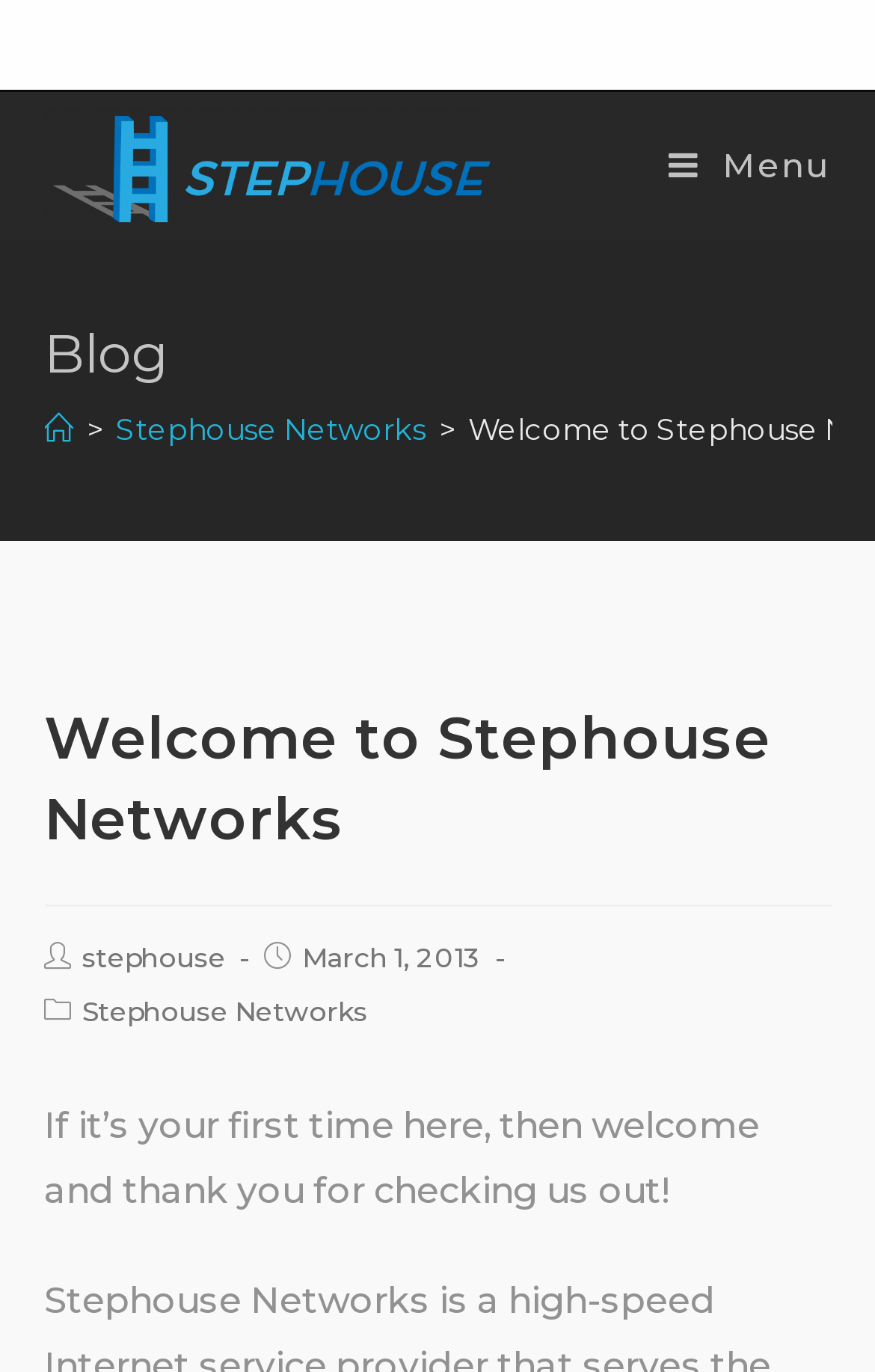Utilize the details in the image to thoroughly answer the following question: What is the name of the network?

The name of the network can be found in the link element with the text 'Stephouse Networks' which is a child of the LayoutTable element.